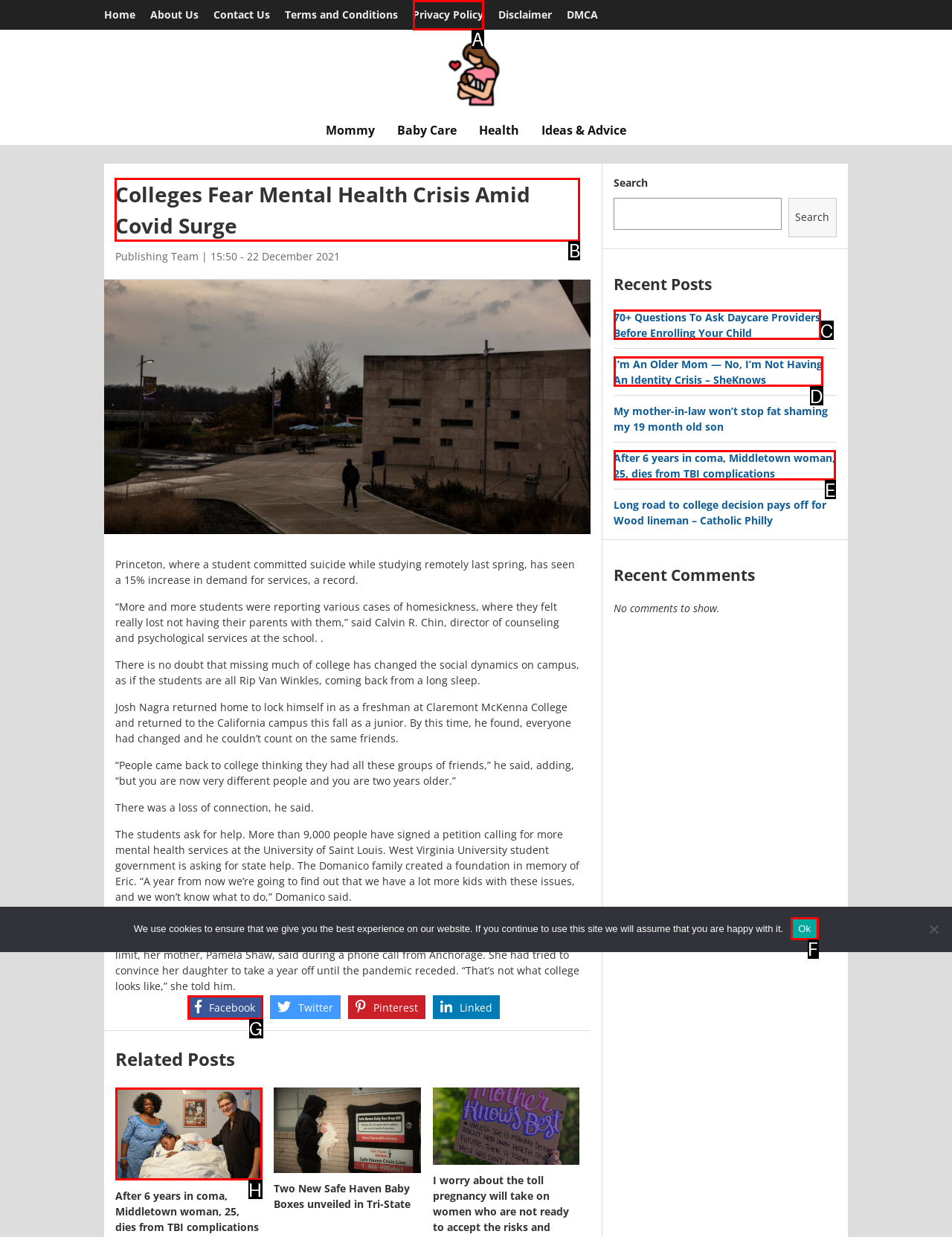Identify the appropriate lettered option to execute the following task: Read the article about Colleges Fear Mental Health Crisis Amid Covid Surge
Respond with the letter of the selected choice.

B